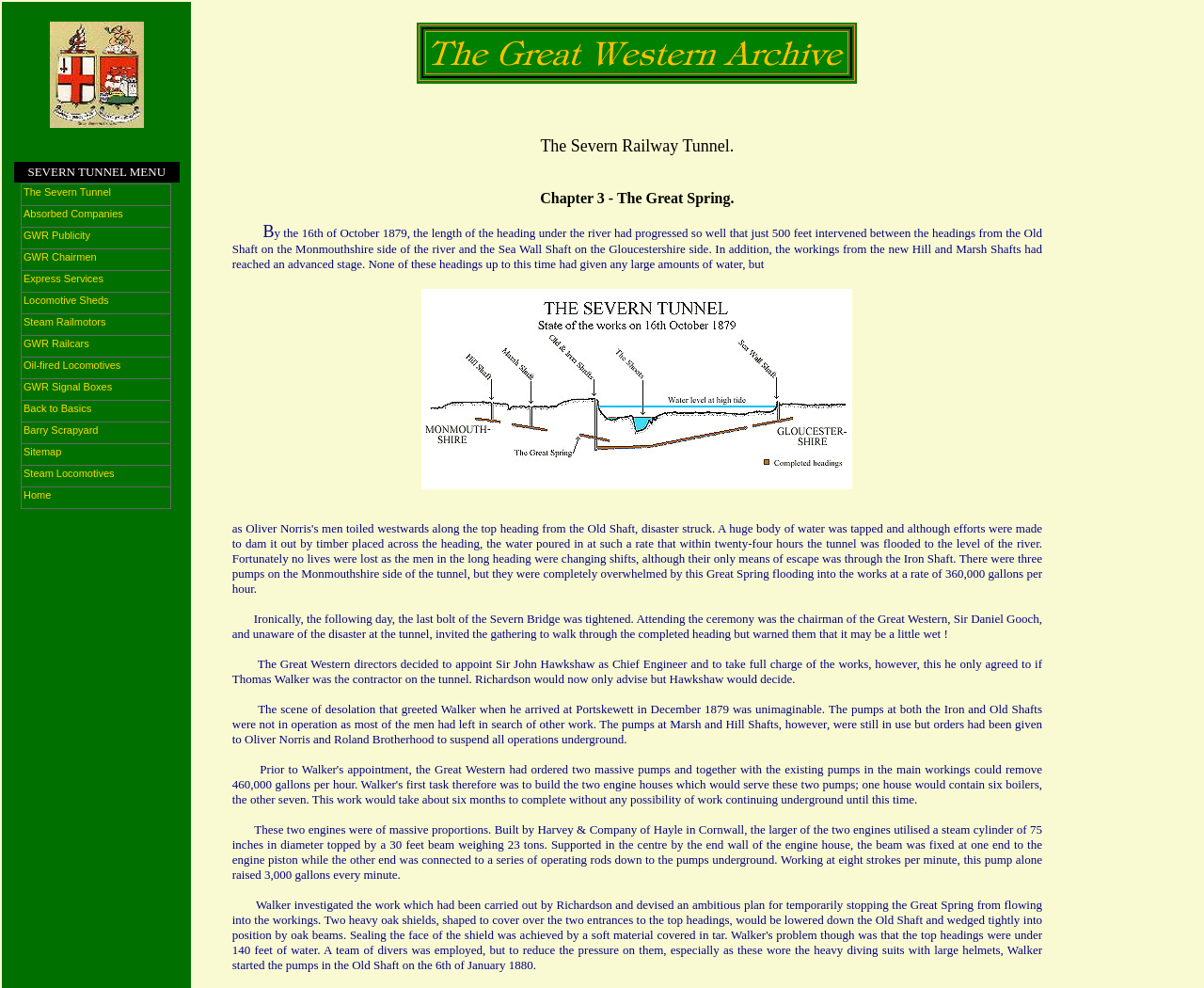Describe in detail what you see on the webpage.

The webpage is about the Severn Railway Tunnel of the Great Western Railway. At the top-left corner, there is a small image. Below it, there is a menu with the title "SEVERN TUNNEL MENU". 

On the right side of the page, there are three columns of content. The left column has a large image at the top, followed by a series of links, including "The Severn Tunnel", "Absorbed Companies", "GWR Publicity", and many others. 

The middle column has a table with three cells. The left cell is empty, the middle cell has another image, and the right cell is also empty. 

The right column has a series of paragraphs of text, describing the history of the Severn Railway Tunnel. The text is divided into chapters, with headings such as "The Great Spring" and "Chapter 3". The paragraphs describe the progress of the tunnel's construction, including the challenges faced by the engineers and workers. There are also descriptions of the machinery used, including massive steam engines. 

Throughout the right column, there are also several images, which appear to be illustrations or photographs related to the tunnel's construction.